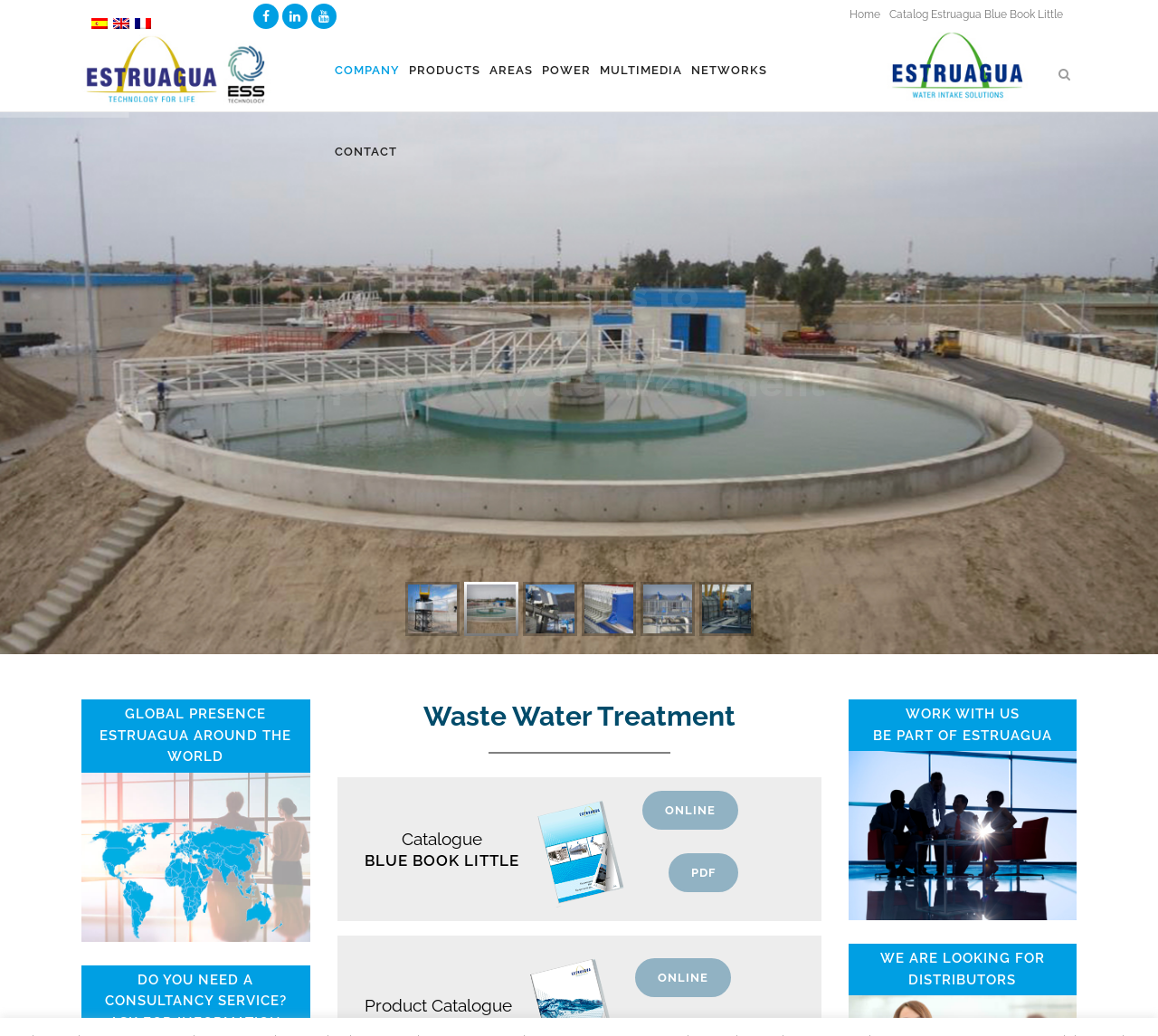Please specify the bounding box coordinates of the element that should be clicked to execute the given instruction: 'Search for something'. Ensure the coordinates are four float numbers between 0 and 1, expressed as [left, top, right, bottom].

[0.07, 0.058, 0.844, 0.074]